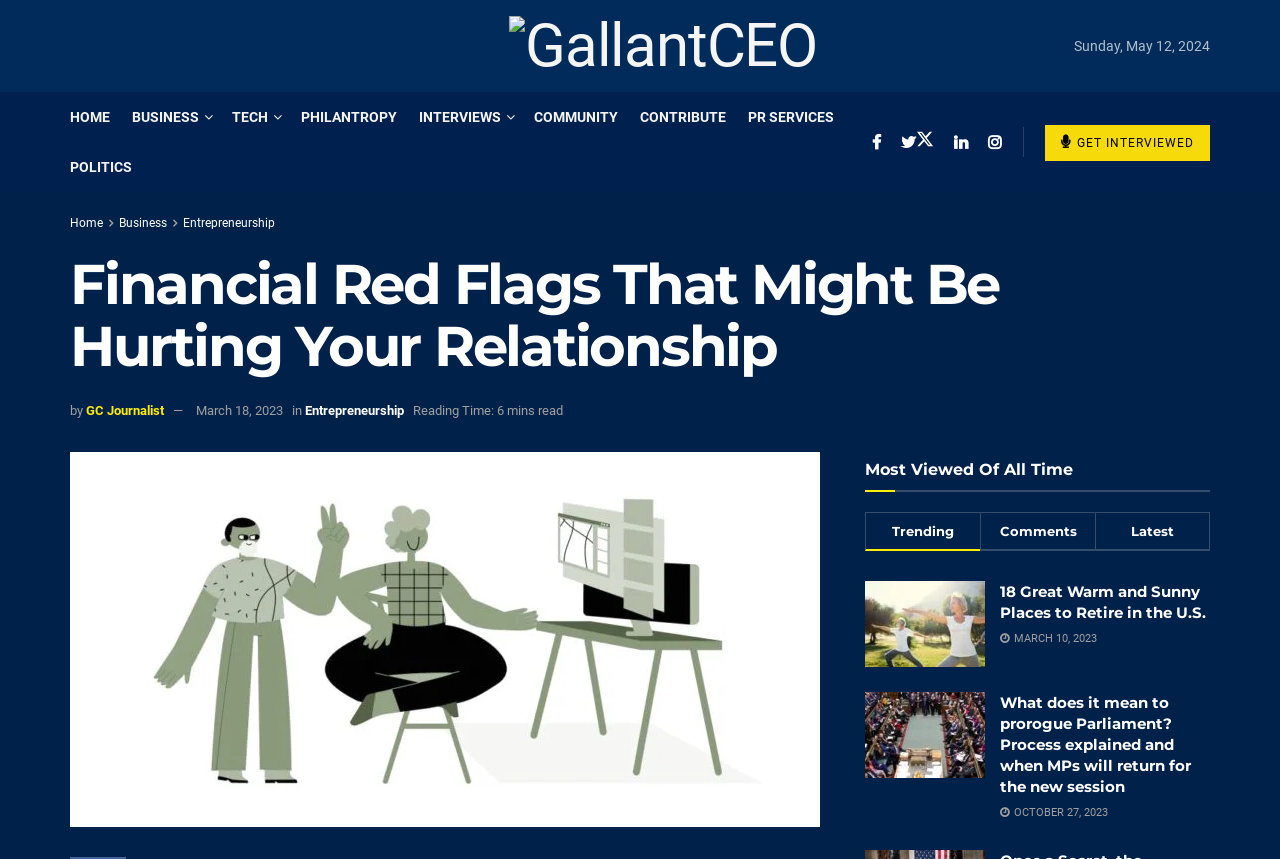Please identify the bounding box coordinates of the element that needs to be clicked to execute the following command: "View the latest news". Provide the bounding box using four float numbers between 0 and 1, formatted as [left, top, right, bottom].

[0.884, 0.609, 0.917, 0.628]